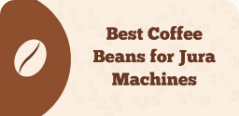Summarize the image with a detailed description that highlights all prominent details.

The image features a visually appealing graphic highlighting the topic "Best Coffee Beans for Jura Machines." Set against a soft beige background adorned with faint coffee bean illustrations, the design emphasizes a rich brown sidebar containing an illustration of a coffee bean. The text is prominently displayed in a bold, modern font, drawing attention to the focus of the content. This image serves as part of an article that likely explores the top coffee bean options specifically compatible with Jura coffee machines, catering to enthusiasts looking for high-quality brewing experiences.